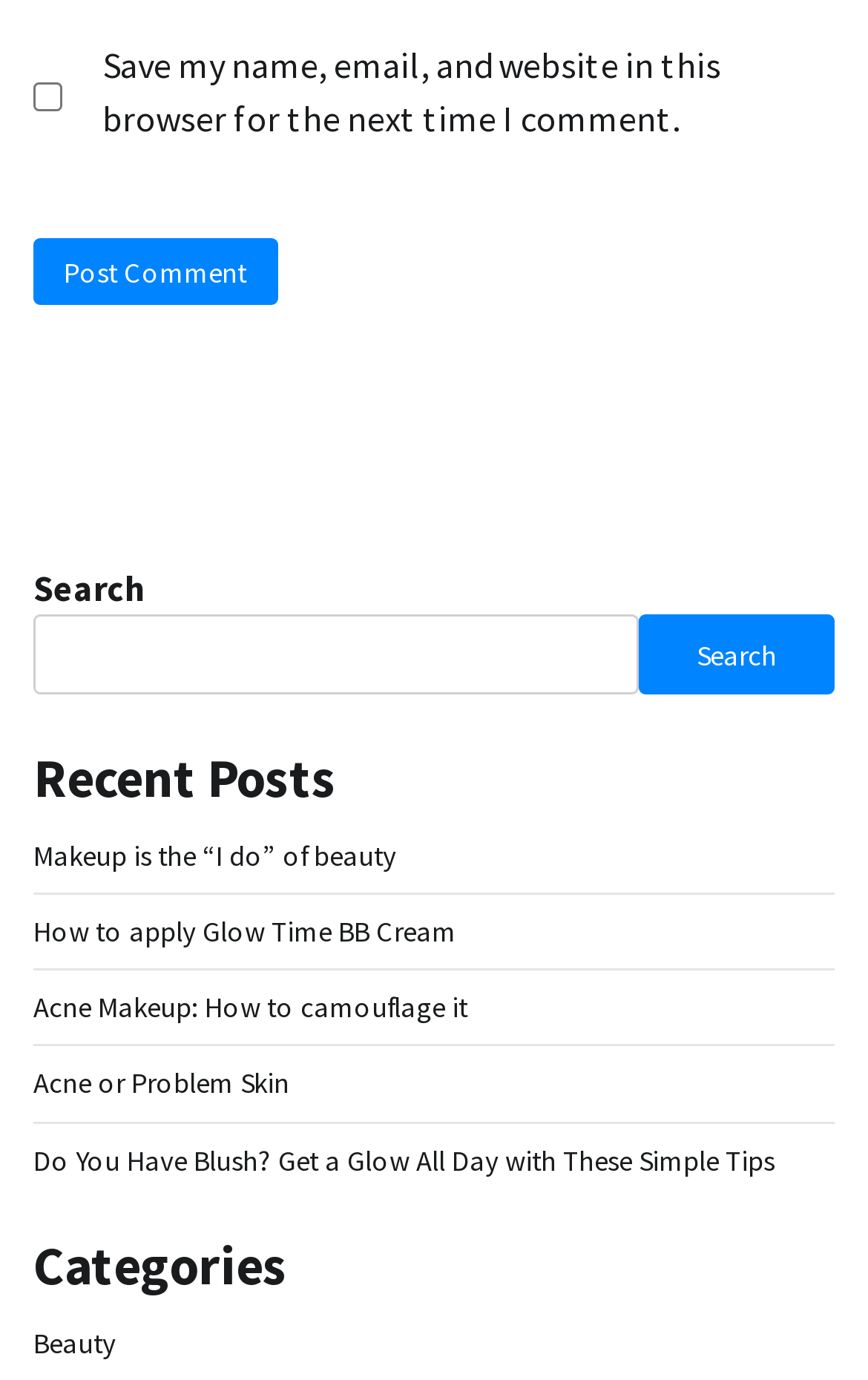Please locate the bounding box coordinates of the region I need to click to follow this instruction: "Post a comment".

[0.038, 0.173, 0.32, 0.221]